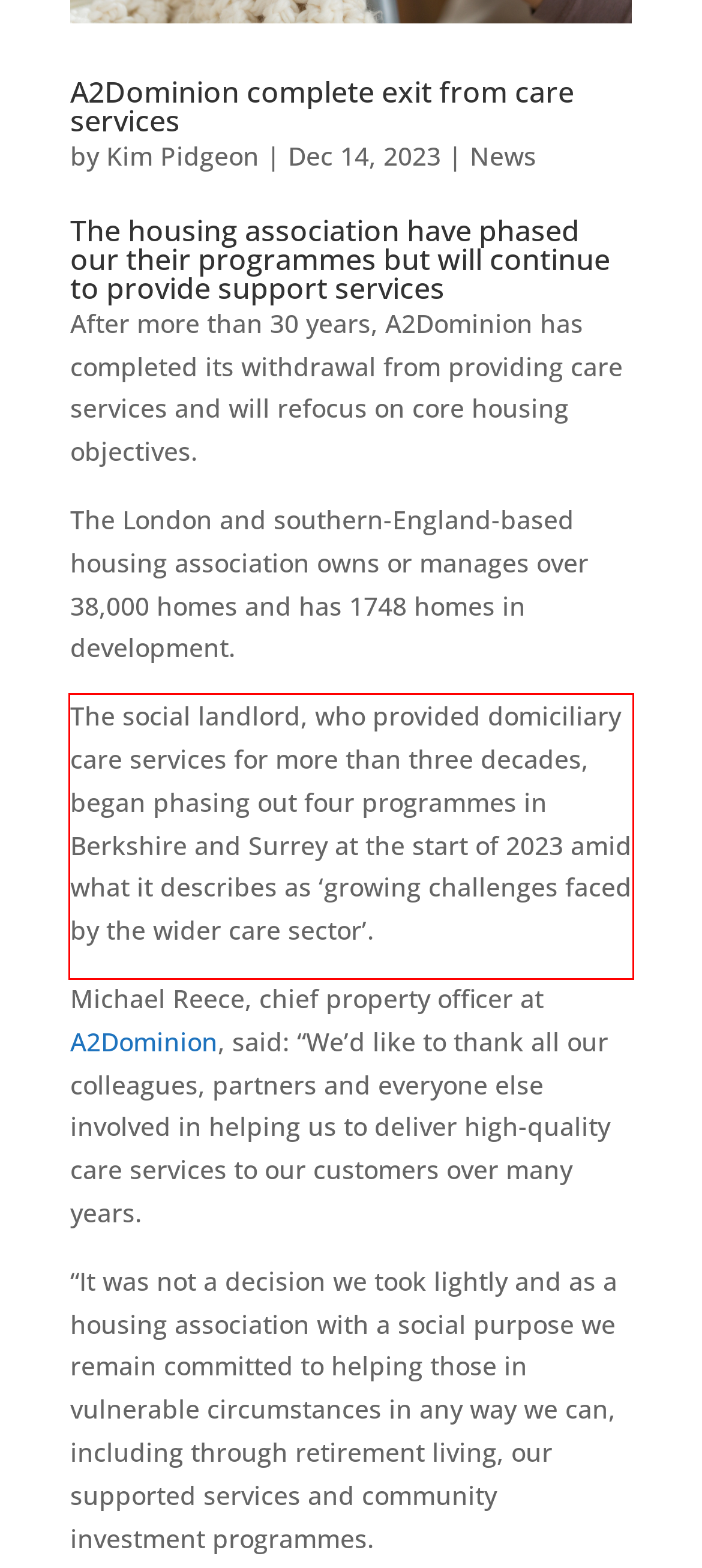Please perform OCR on the text within the red rectangle in the webpage screenshot and return the text content.

The social landlord, who provided domiciliary care services for more than three decades, began phasing out four programmes in Berkshire and Surrey at the start of 2023 amid what it describes as ‘growing challenges faced by the wider care sector’.